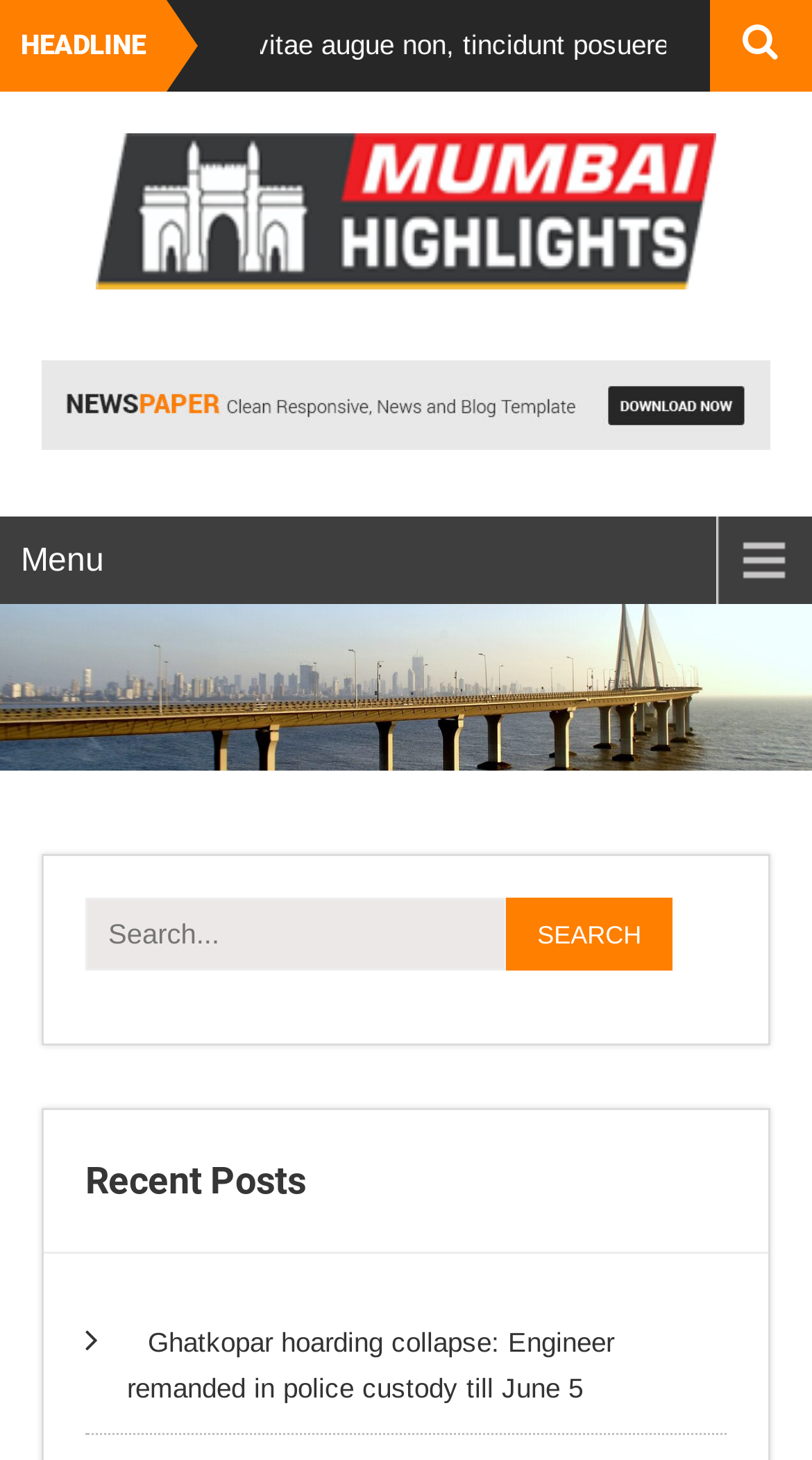Carefully examine the image and provide an in-depth answer to the question: What is the purpose of the search box?

The search box is located at the top right corner of the webpage, and it has a placeholder text 'Search...'. This suggests that the user can input keywords to search for specific news articles on the website.